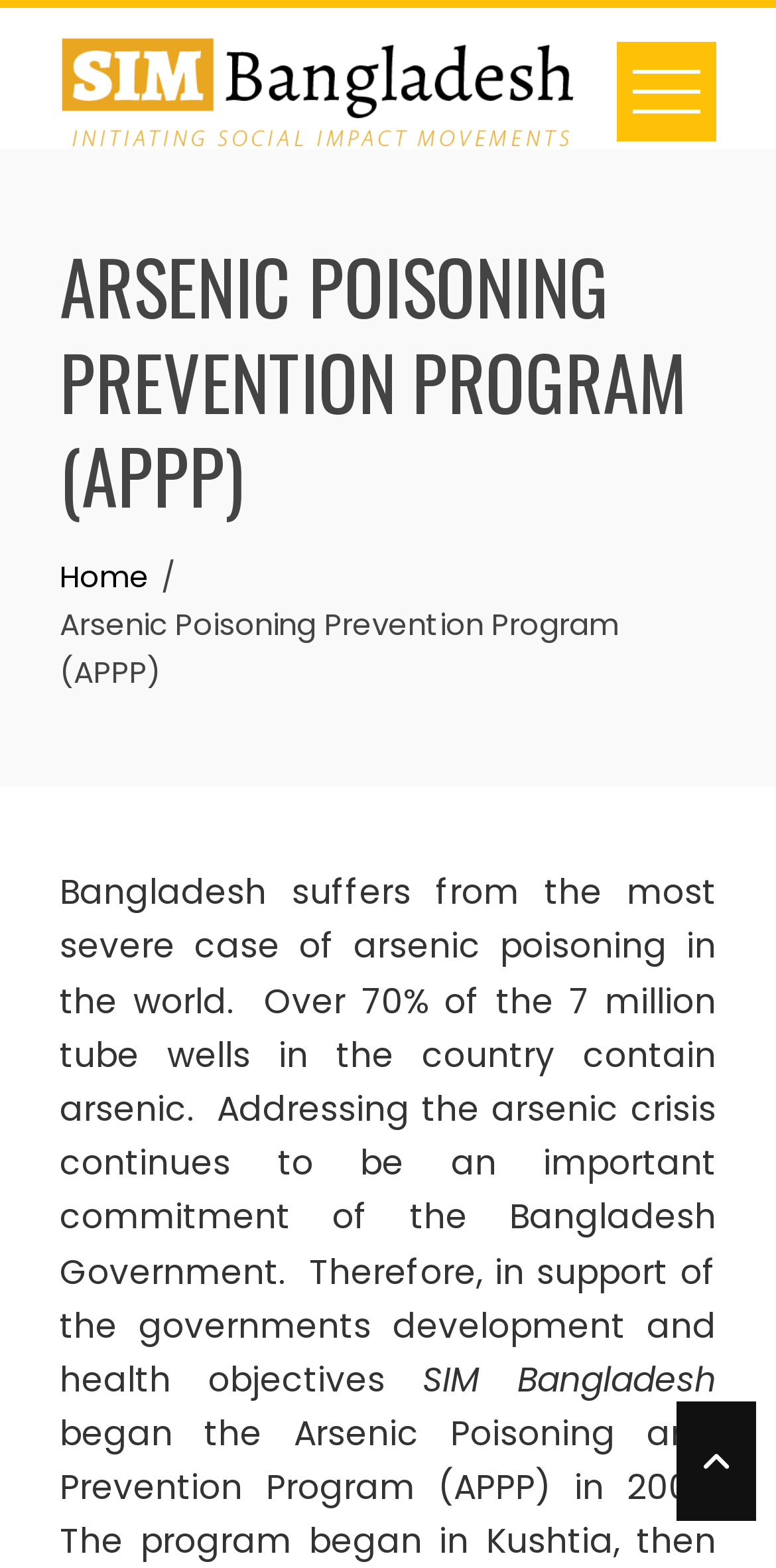Provide an in-depth caption for the elements present on the webpage.

The webpage is about the Arsenic Poisoning Prevention Program (APPP) in Bangladesh. At the top left, there is a link to "SIM Bangladesh" accompanied by an image with the same name. To the right of this link, there is another link with no text. 

Below the top links, there is a prominent heading that reads "ARSENIC POISONING PREVENTION PROGRAM (APPP)". Underneath the heading, a navigation section labeled "Breadcrumbs" is located, which contains a link to "Home" on the left and a static text that repeats the program's name. 

Further down, a block of text provides information about the severity of arsenic poisoning in Bangladesh, stating that over 70% of the country's 7 million tube wells contain arsenic. The text also mentions the government's commitment to addressing the crisis. At the bottom right of this text block, the text "SIM Bangladesh" appears again.